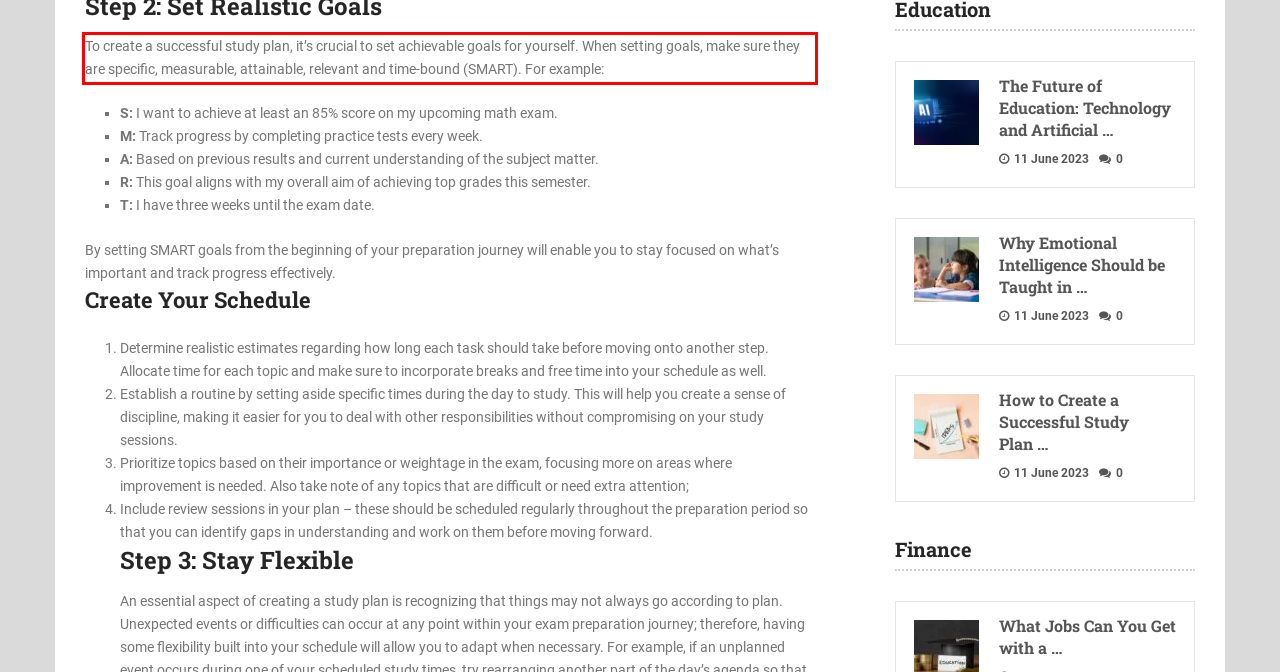You are provided with a screenshot of a webpage that includes a red bounding box. Extract and generate the text content found within the red bounding box.

To create a successful study plan, it’s crucial to set achievable goals for yourself. When setting goals, make sure they are specific, measurable, attainable, relevant and time-bound (SMART). For example: